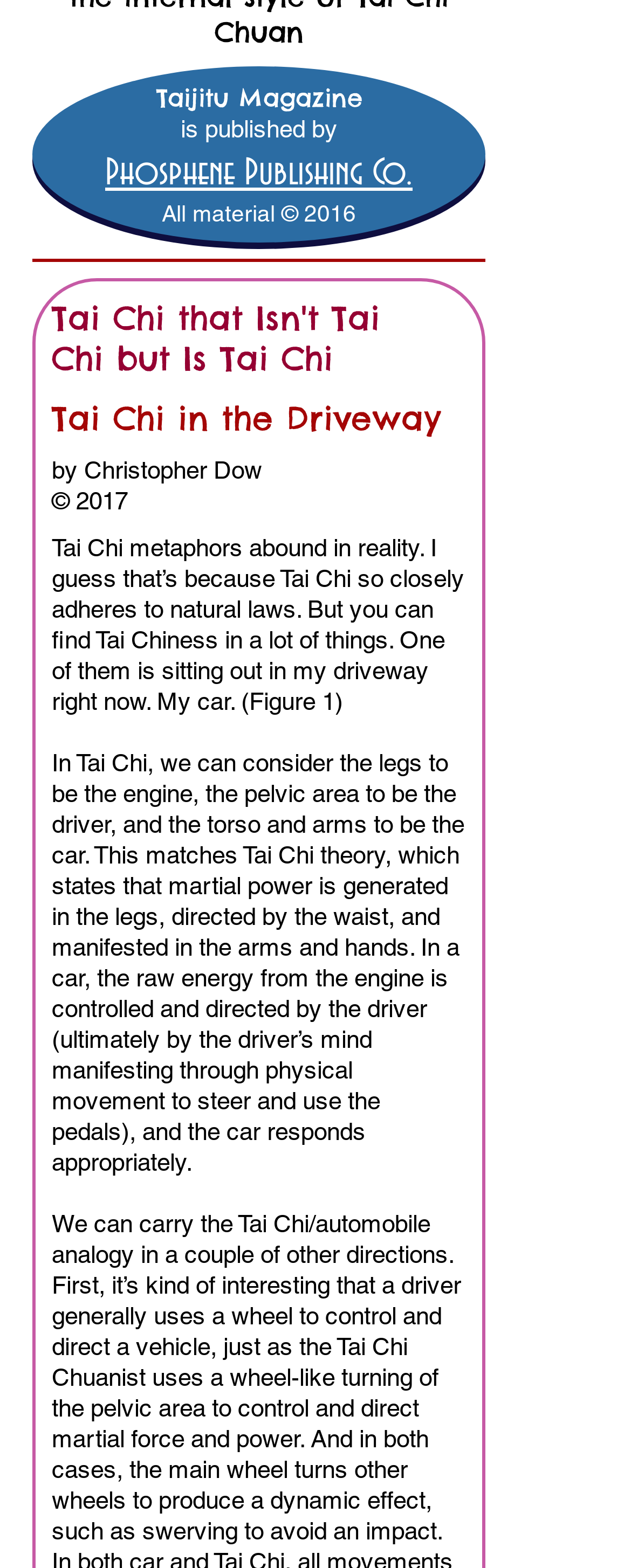Please find the bounding box for the following UI element description. Provide the coordinates in (top-left x, top-left y, bottom-right x, bottom-right y) format, with values between 0 and 1: Tai Chi

[0.082, 0.19, 0.603, 0.241]